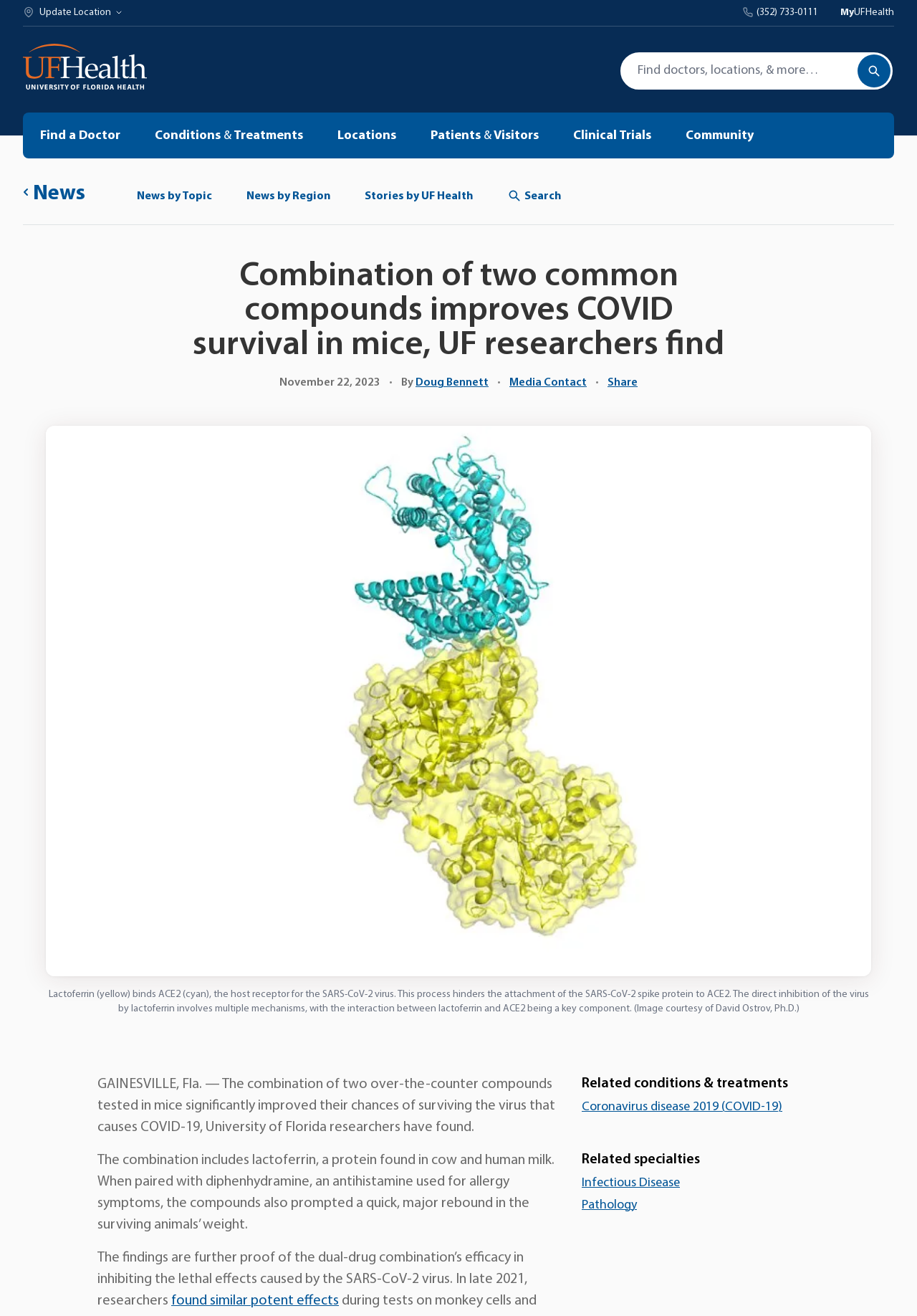Create a detailed summary of all the visual and textual information on the webpage.

The webpage is about a news article from UF Health, with the title "Combination of two common compounds improves COVID survival in mice, UF researchers find". At the top of the page, there is a navigation menu with links to "Find a Doctor", "Conditions & Treatments", "Locations", and more. Below the navigation menu, there is a search bar and a link to "MyUFHealth".

The main content of the page is divided into two sections. On the left side, there is a news article with a heading, a date "November 22, 2023", and the author's name "Doug Bennett". The article discusses the research findings of a study that tested the combination of two over-the-counter compounds, lactoferrin and diphenhydramine, on mice infected with COVID-19. The article includes a figure with an image and a caption that explains the process of how lactoferrin binds to ACE2, the host receptor for the SARS-CoV-2 virus.

On the right side of the page, there are links to related conditions and treatments, such as "Coronavirus disease 2019 (COVID-19)", and related specialties, such as "Infectious Disease" and "Pathology". There are also links to "News by Topic", "News by Region", and "Stories by UF Health" at the top of the page.

At the bottom of the page, there are links to "Billing", "Insurance", "Events", and more, under the heading "Helpful links".